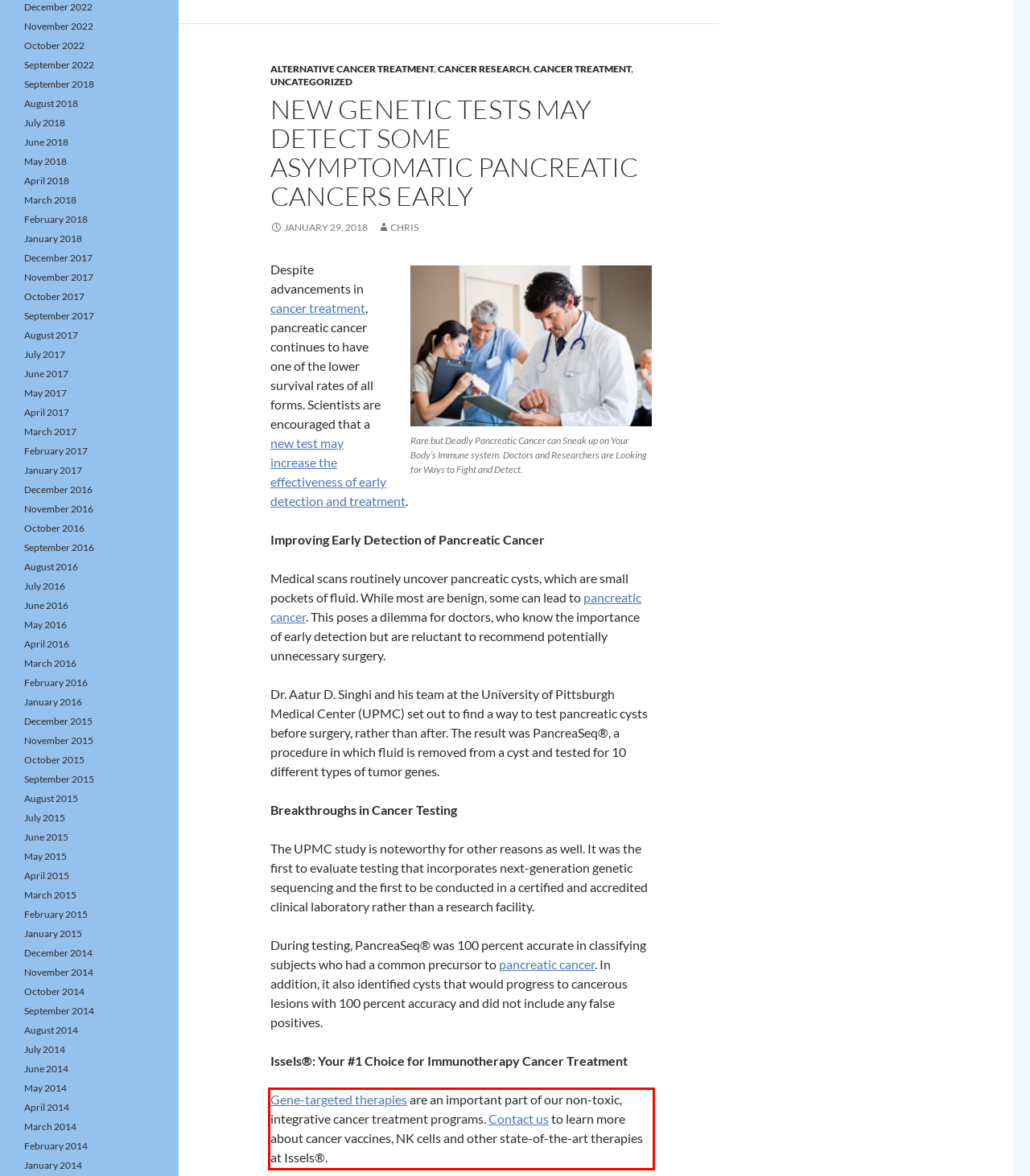Extract and provide the text found inside the red rectangle in the screenshot of the webpage.

Gene-targeted therapies are an important part of our non-toxic, integrative cancer treatment programs. Contact us to learn more about cancer vaccines, NK cells and other state-of-the-art therapies at Issels®.